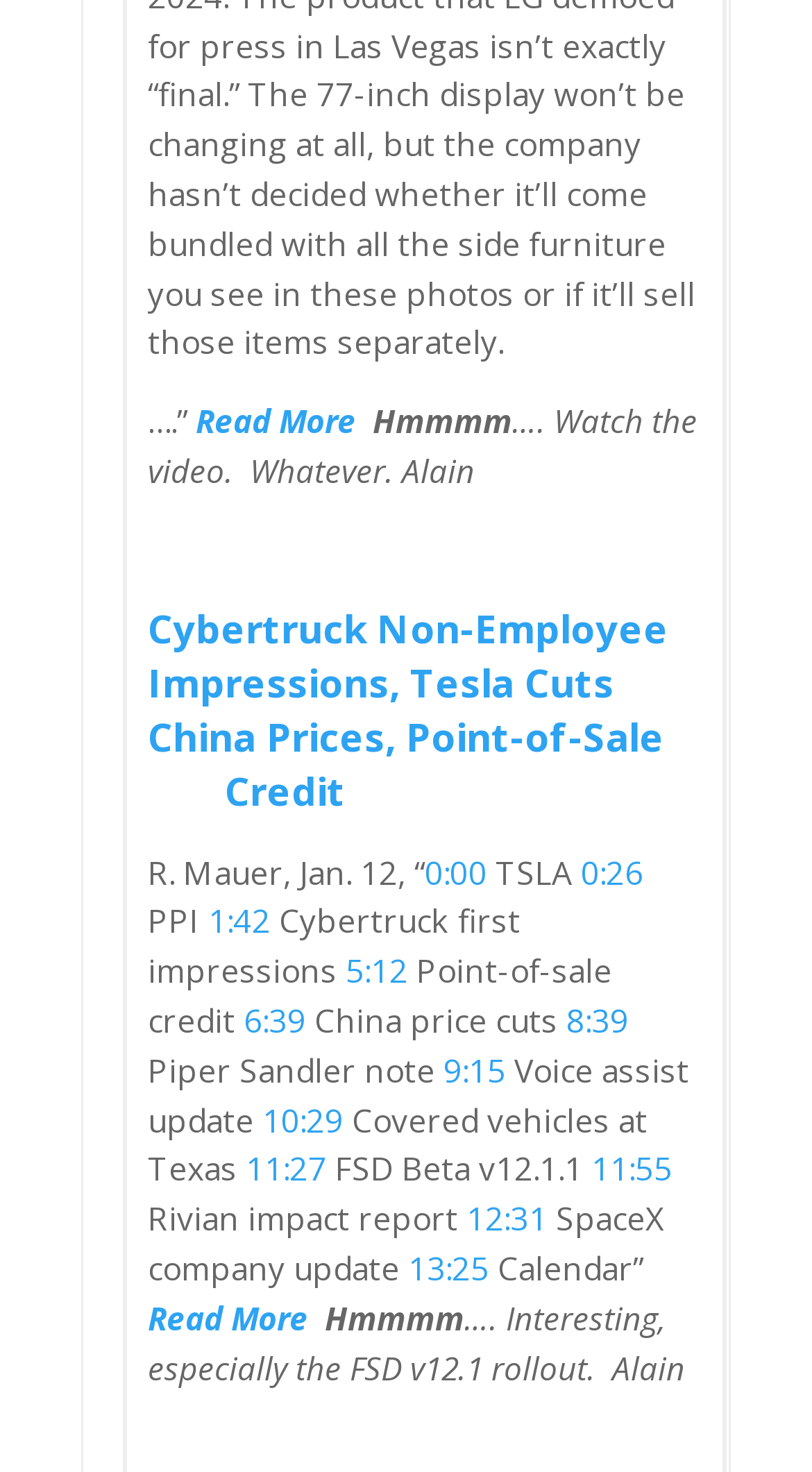Using the element description provided, determine the bounding box coordinates in the format (top-left x, top-left y, bottom-right x, bottom-right y). Ensure that all values are floating point numbers between 0 and 1. Element description: Facebook

None